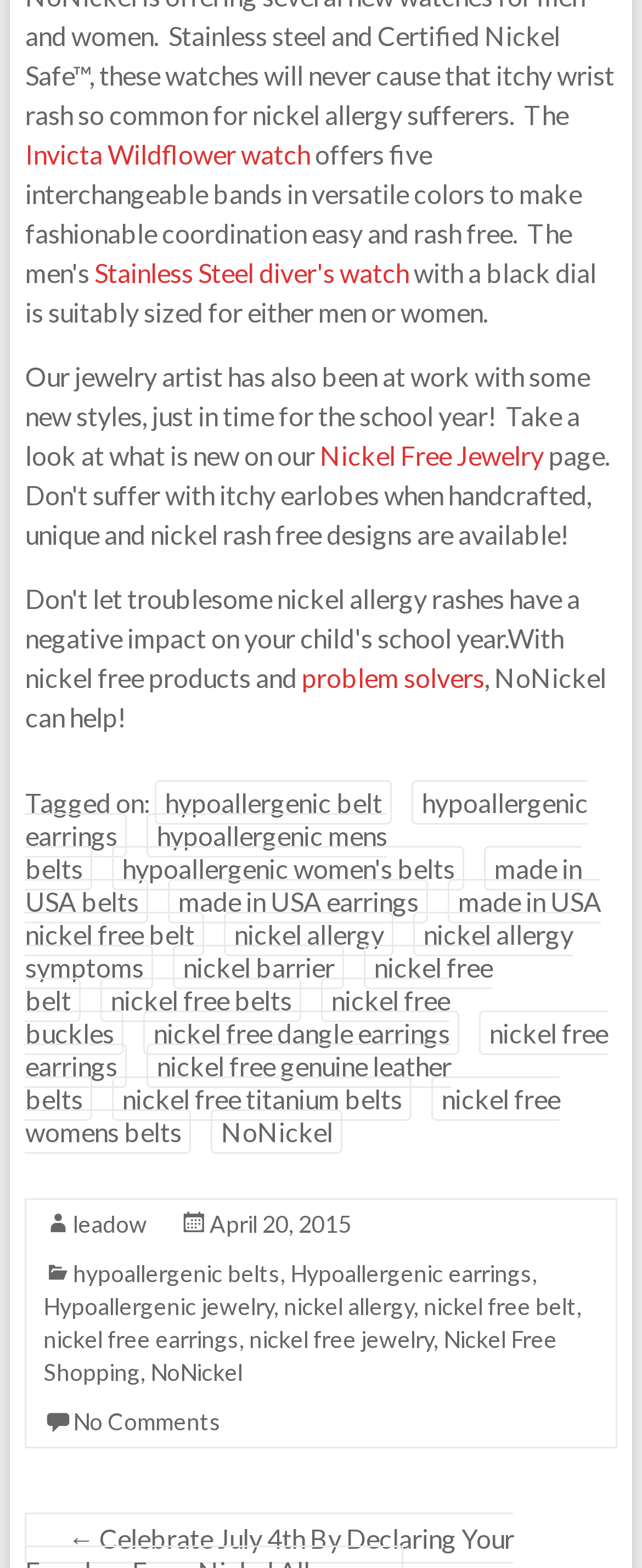Observe the image and answer the following question in detail: What type of watch is mentioned?

The first link on the webpage mentions 'Invicta Wildflower watch', which suggests that this type of watch is being referred to.